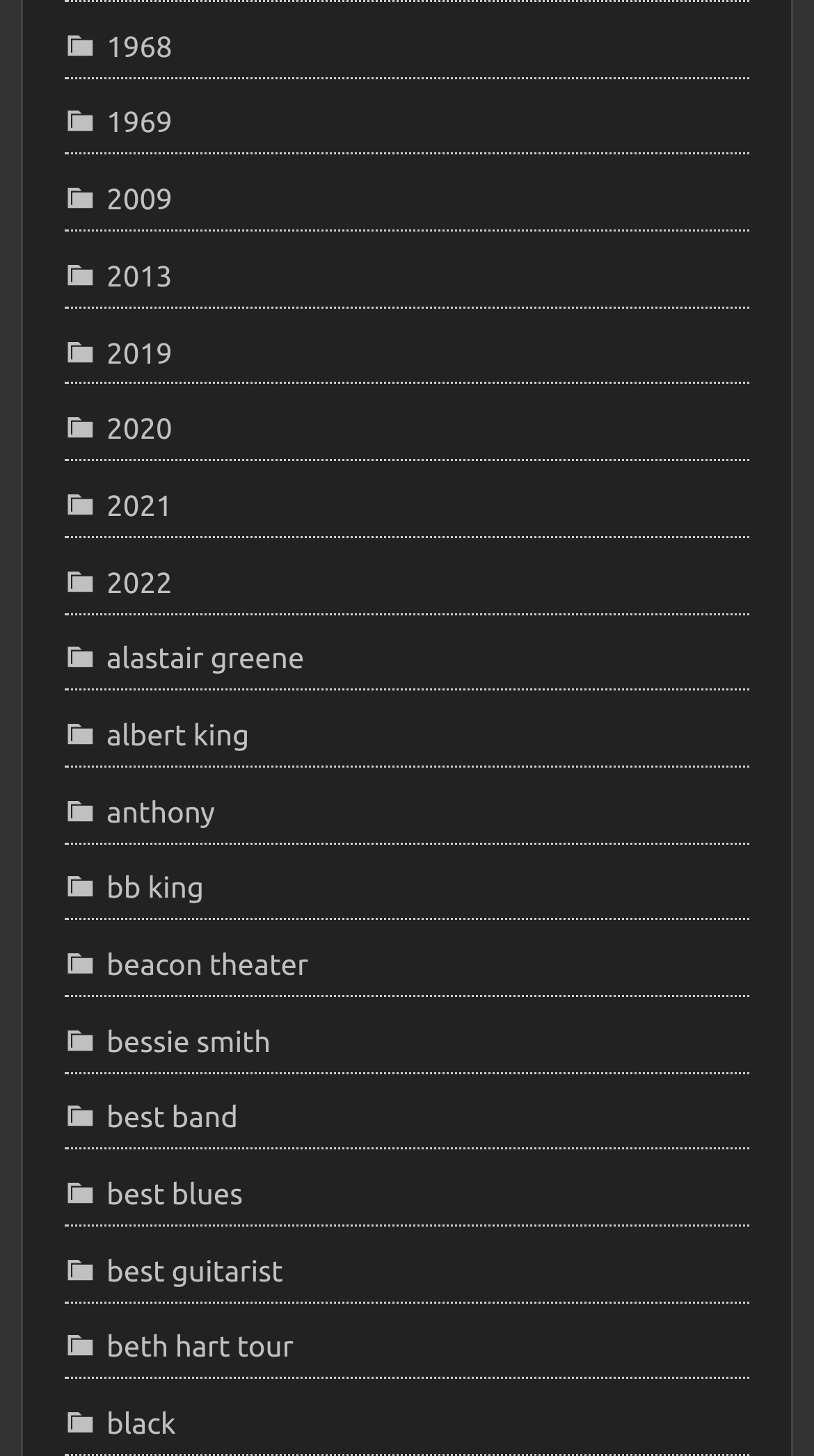How many links have a year in their text?
Please analyze the image and answer the question with as much detail as possible.

I examined the OCR text of each link element and counted the ones that contain a year, which are 7 links.